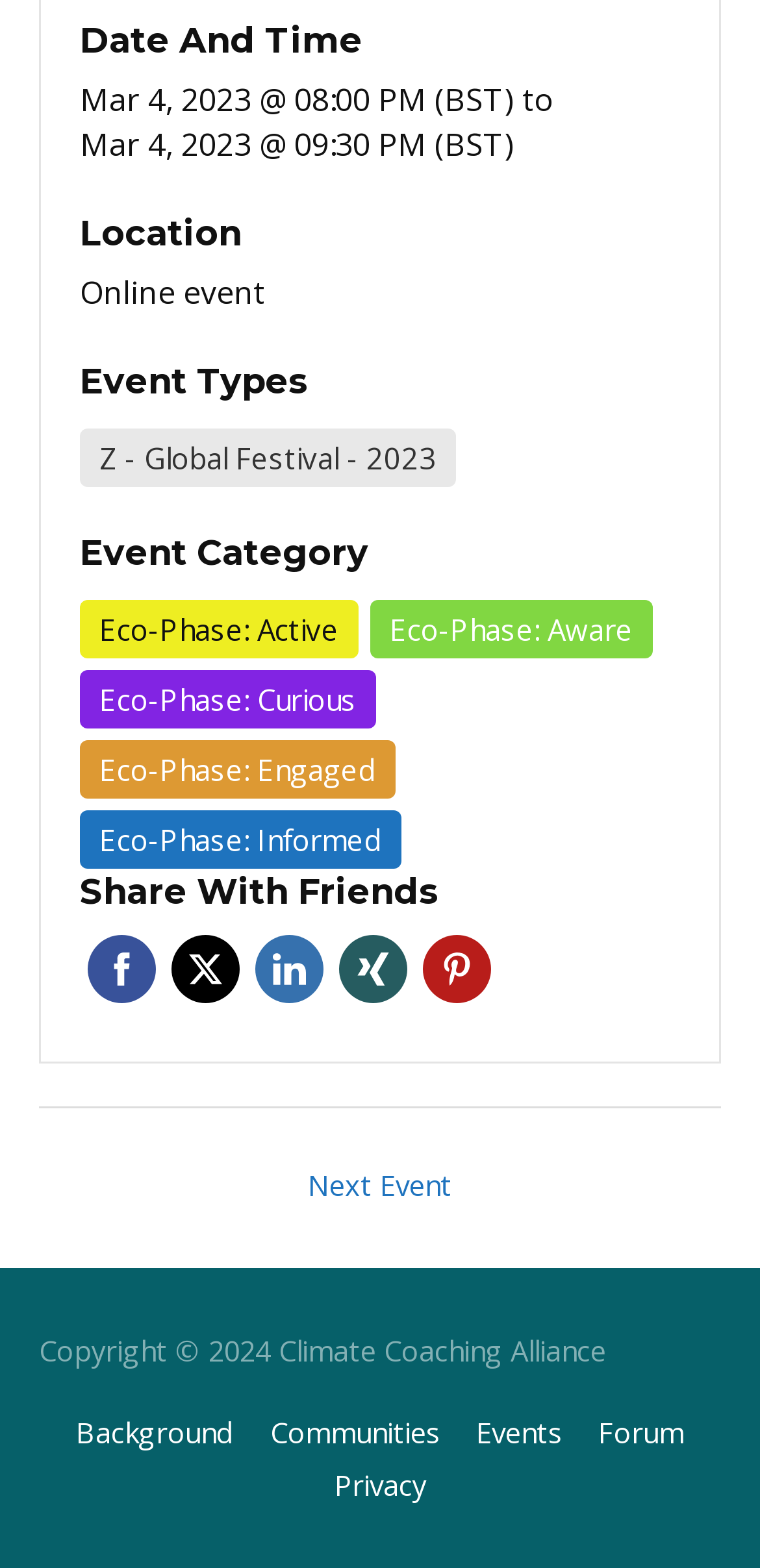What is the location of the event?
From the screenshot, supply a one-word or short-phrase answer.

Online event